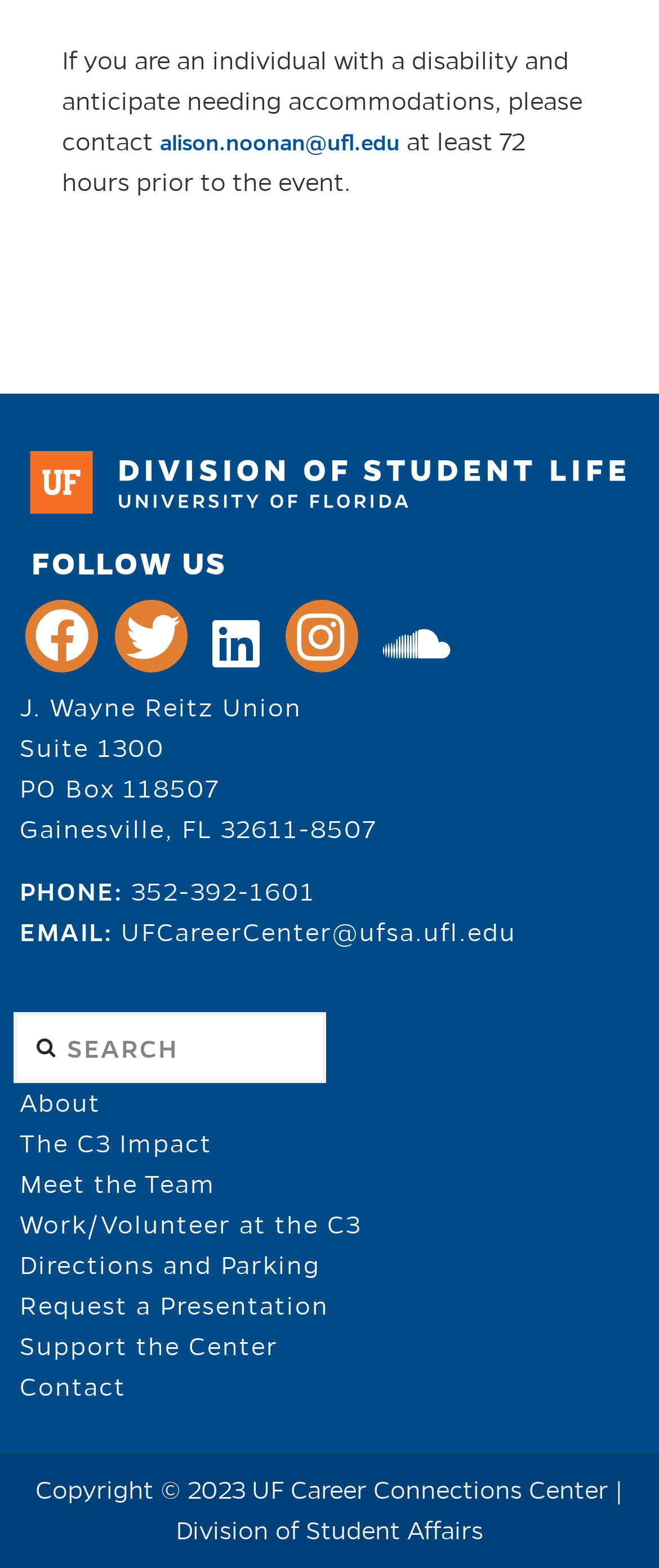What is the phone number of the J. Wayne Reitz Union?
Using the picture, provide a one-word or short phrase answer.

352-392-1601